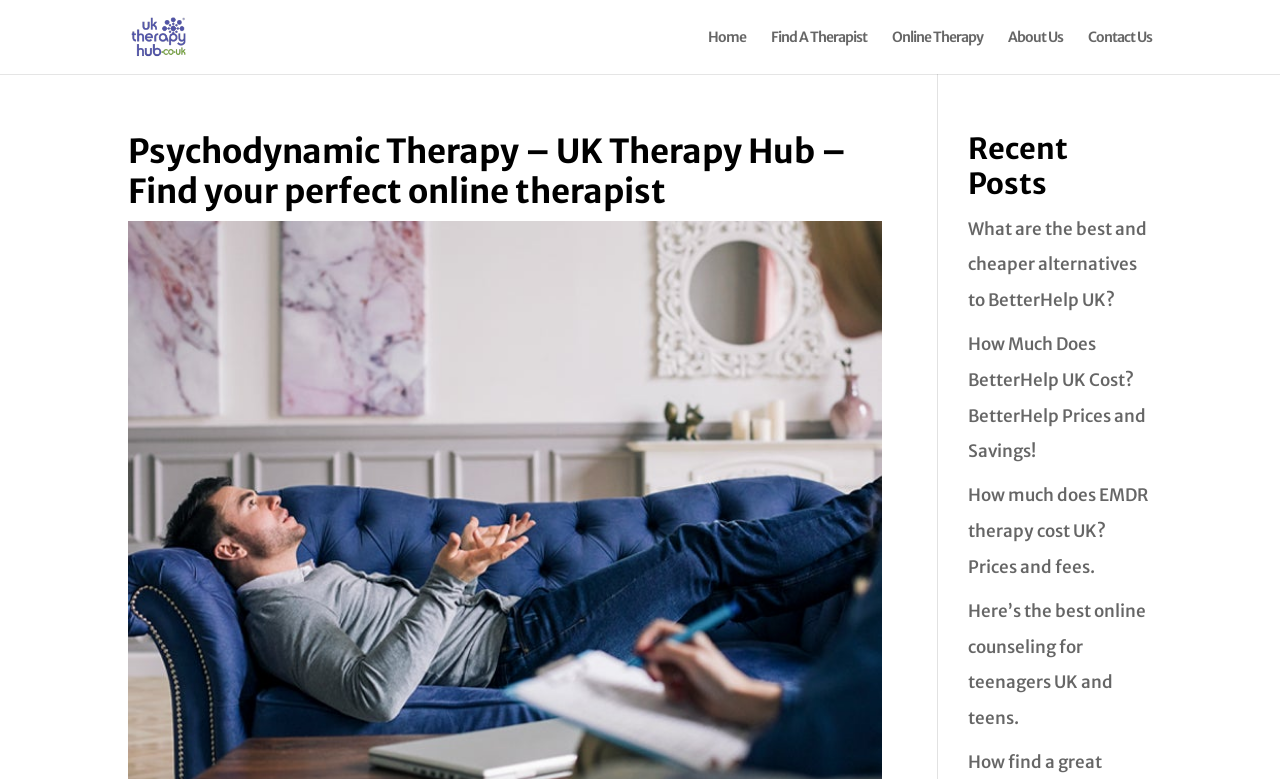Find the bounding box coordinates for the HTML element specified by: "Home".

[0.553, 0.039, 0.583, 0.095]